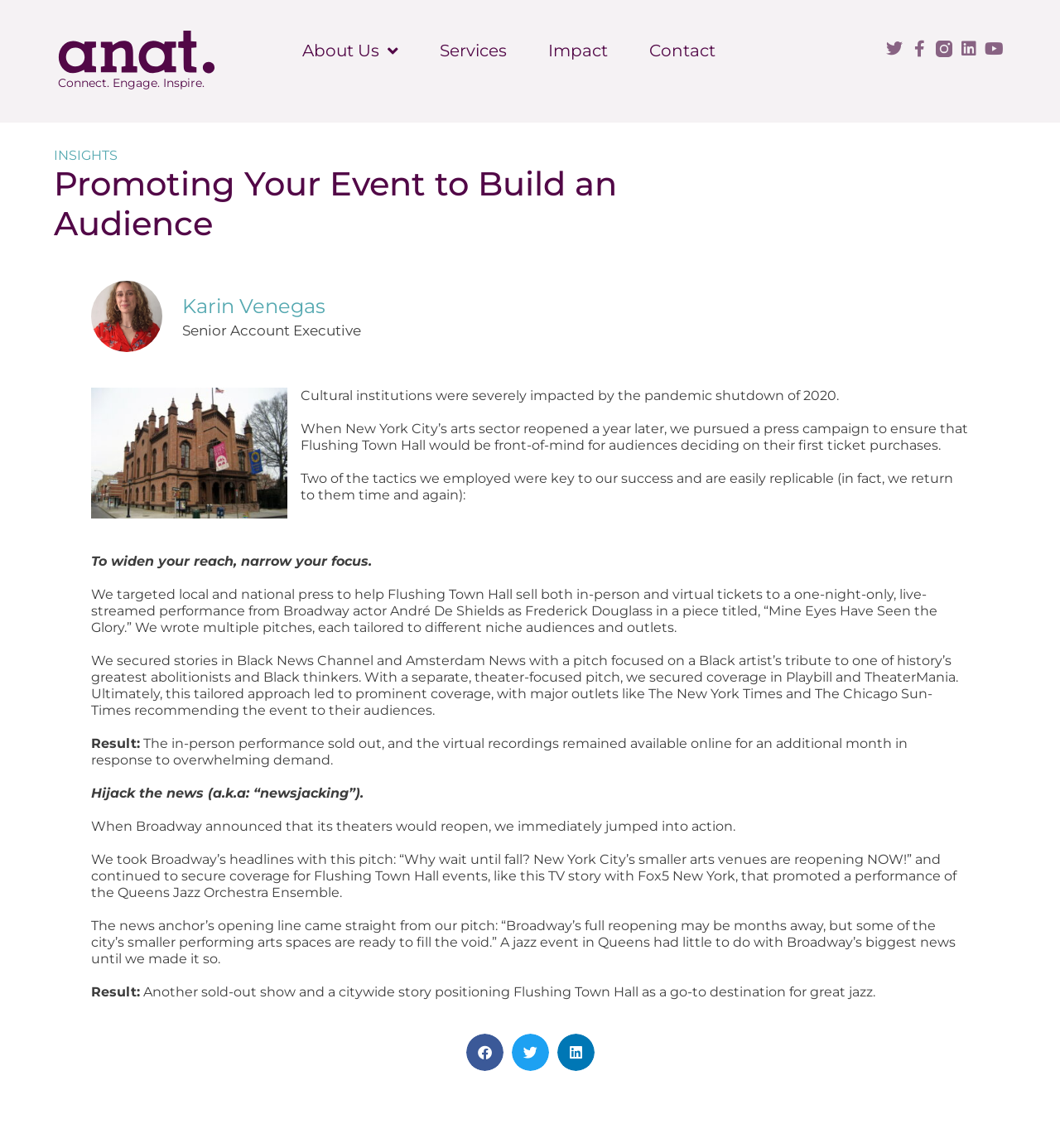Specify the bounding box coordinates of the area to click in order to follow the given instruction: "Read more about Karin Venegas."

[0.172, 0.256, 0.914, 0.278]